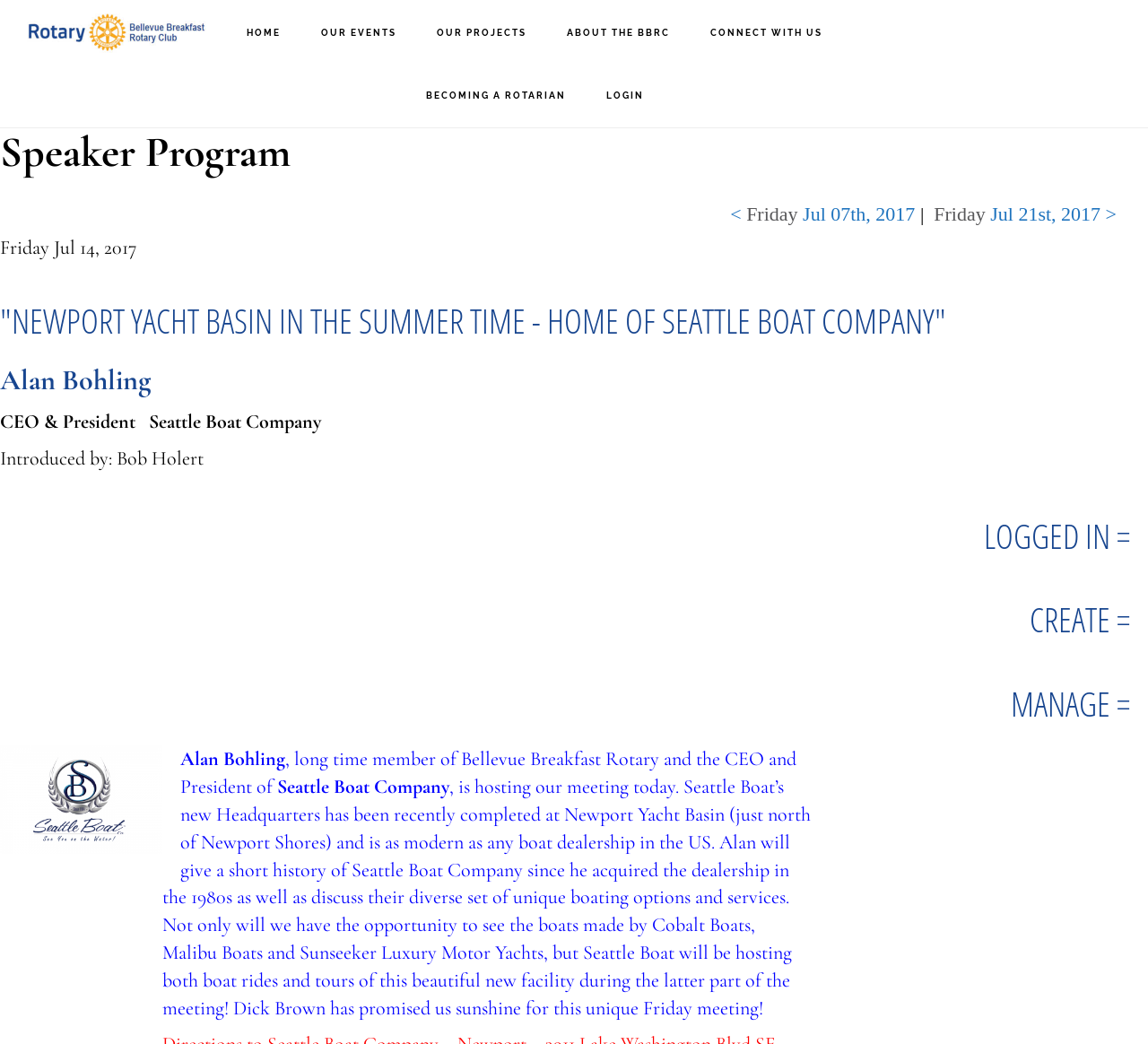Identify the bounding box coordinates of the region I need to click to complete this instruction: "View our events".

[0.264, 0.002, 0.361, 0.062]